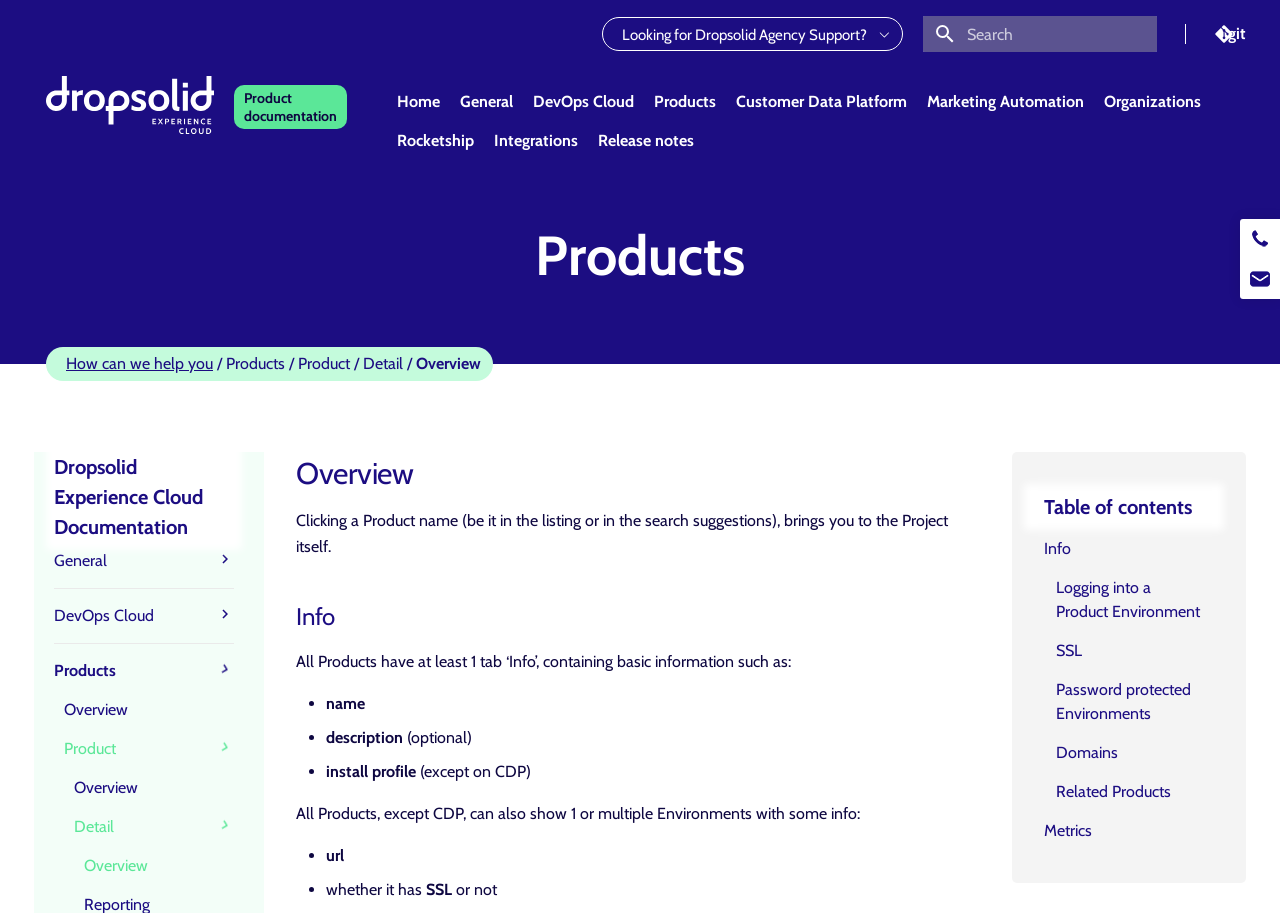What is the last link in the 'Table of contents' navigation?
Look at the screenshot and give a one-word or phrase answer.

Metrics